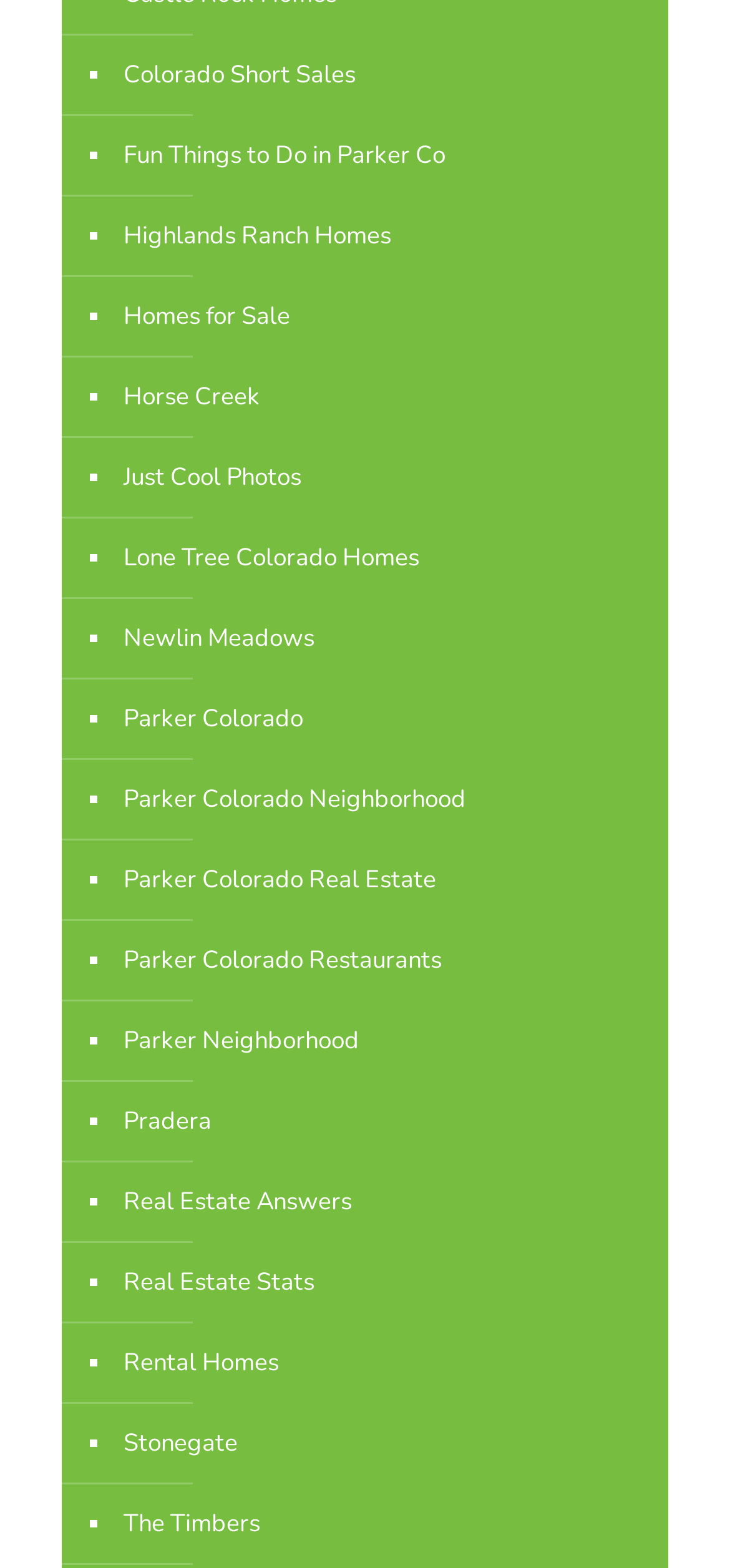Is this webpage specific to a particular location?
Relying on the image, give a concise answer in one word or a brief phrase.

Yes